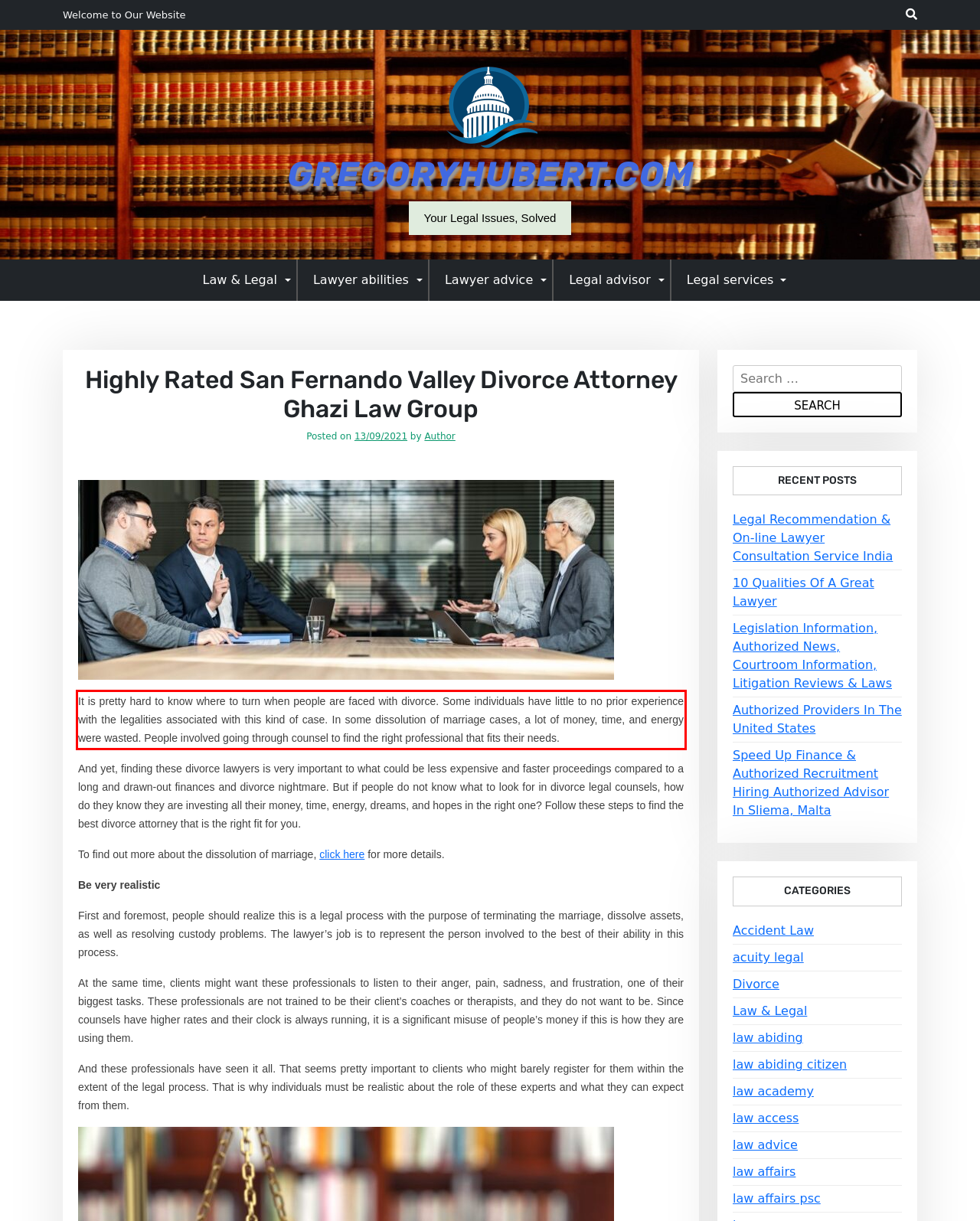There is a screenshot of a webpage with a red bounding box around a UI element. Please use OCR to extract the text within the red bounding box.

It is pretty hard to know where to turn when people are faced with divorce. Some individuals have little to no prior experience with the legalities associated with this kind of case. In some dissolution of marriage cases, a lot of money, time, and energy were wasted. People involved going through counsel to find the right professional that fits their needs.